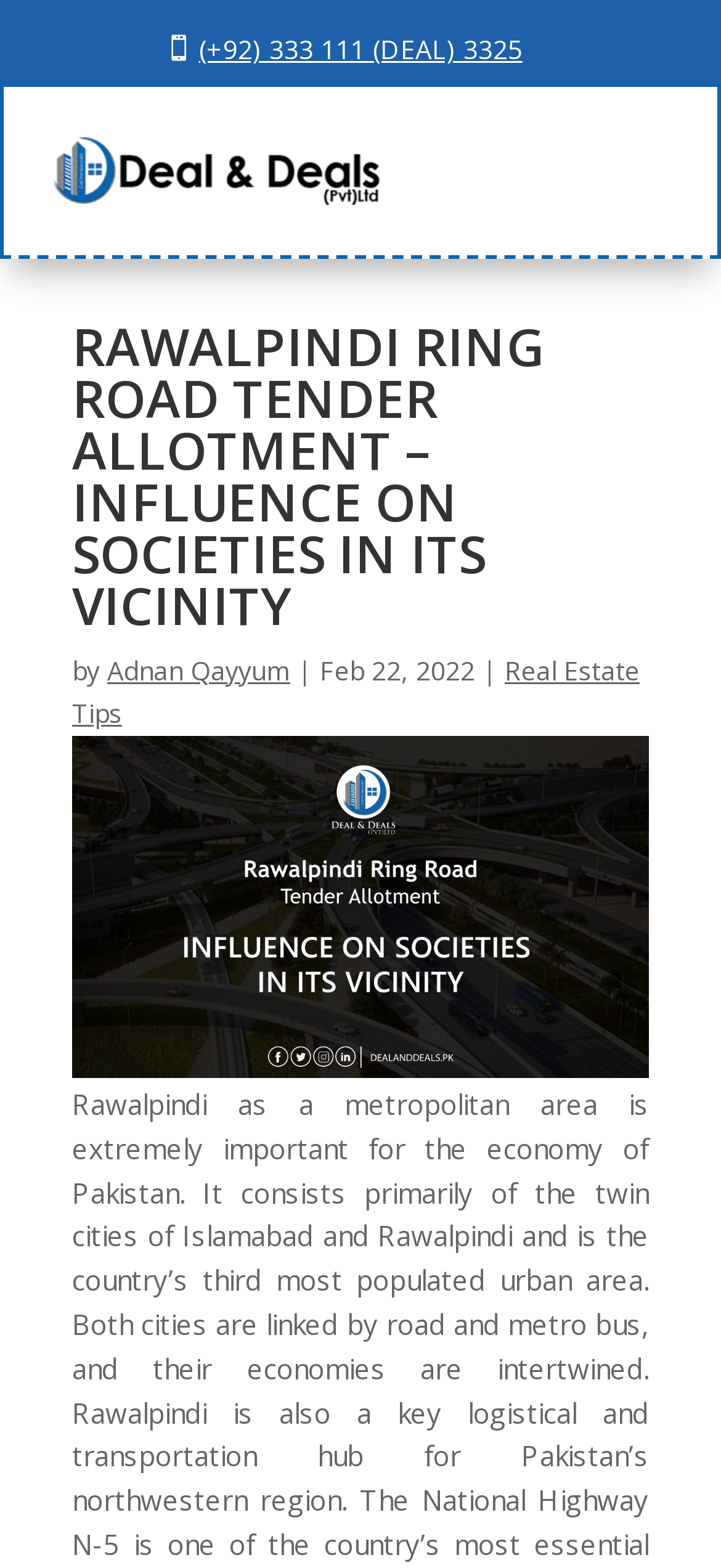Using the description: "(+92) 333 111 (DEAL) 3325", identify the bounding box of the corresponding UI element in the screenshot.

[0.276, 0.0, 0.724, 0.051]